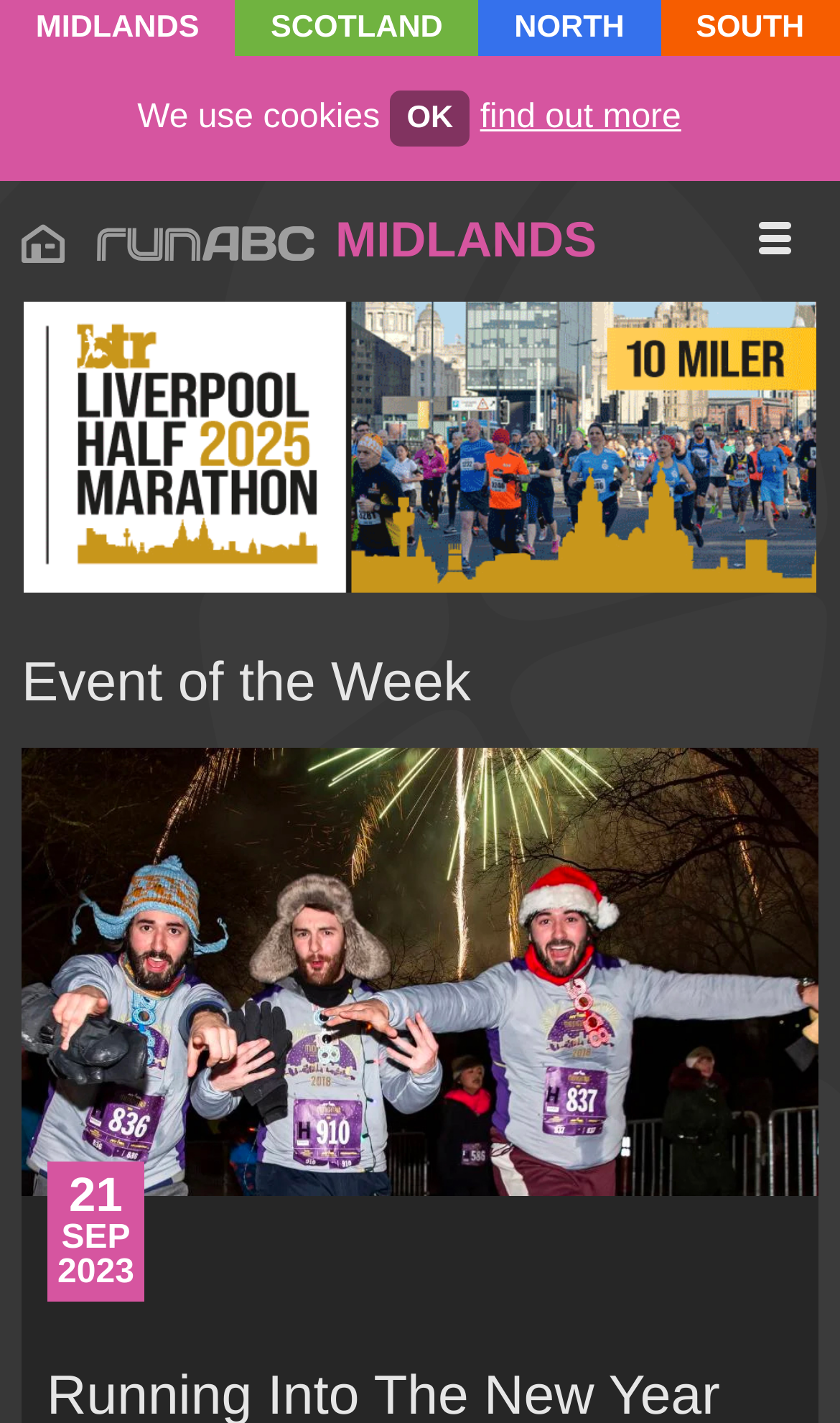Identify the bounding box coordinates of the clickable region required to complete the instruction: "Click the runABC link". The coordinates should be given as four float numbers within the range of 0 and 1, i.e., [left, top, right, bottom].

[0.115, 0.159, 0.373, 0.182]